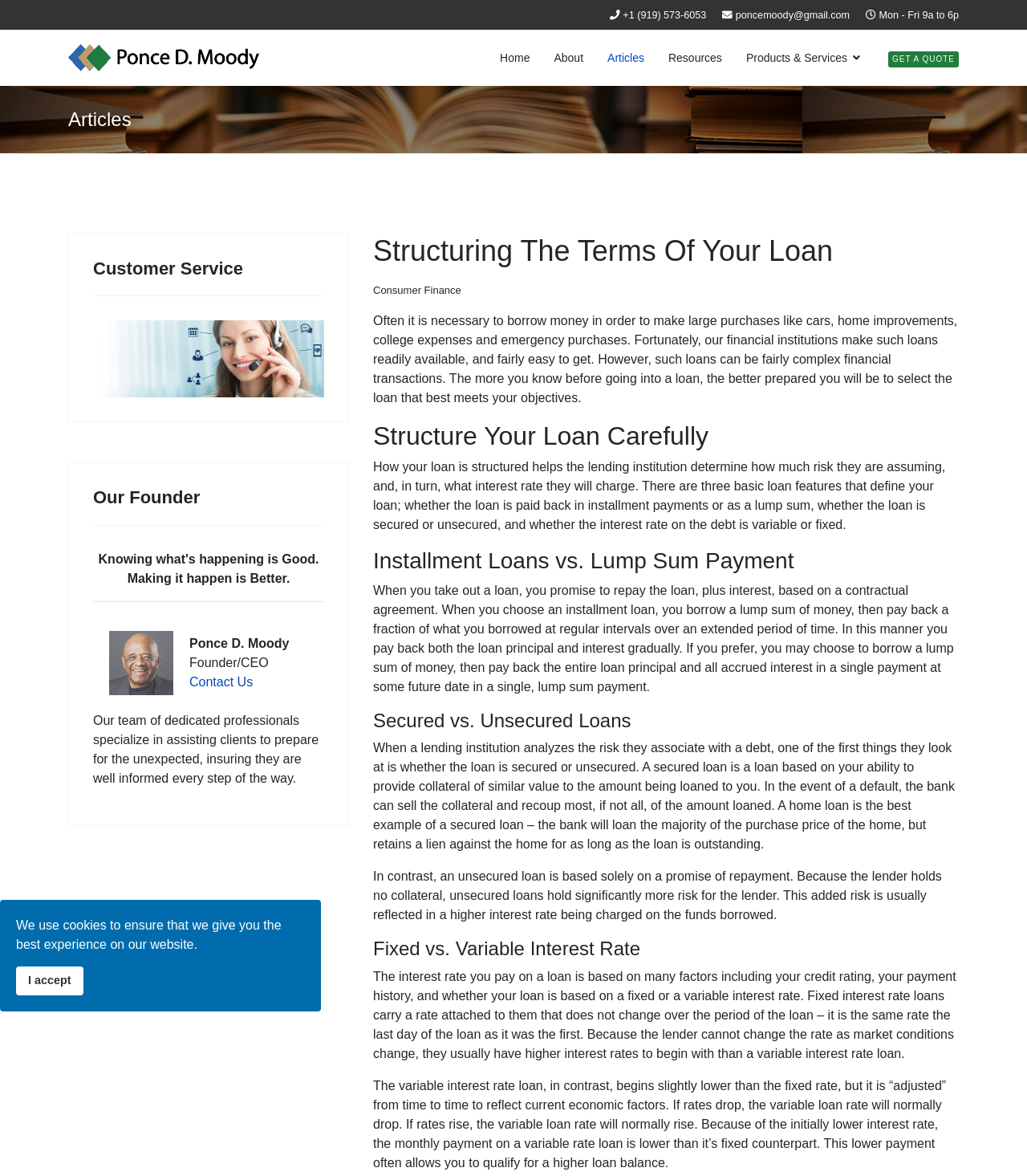What are the three basic loan features that define a loan?
Answer with a single word or phrase by referring to the visual content.

Installment payments, secured or unsecured, fixed or variable interest rate